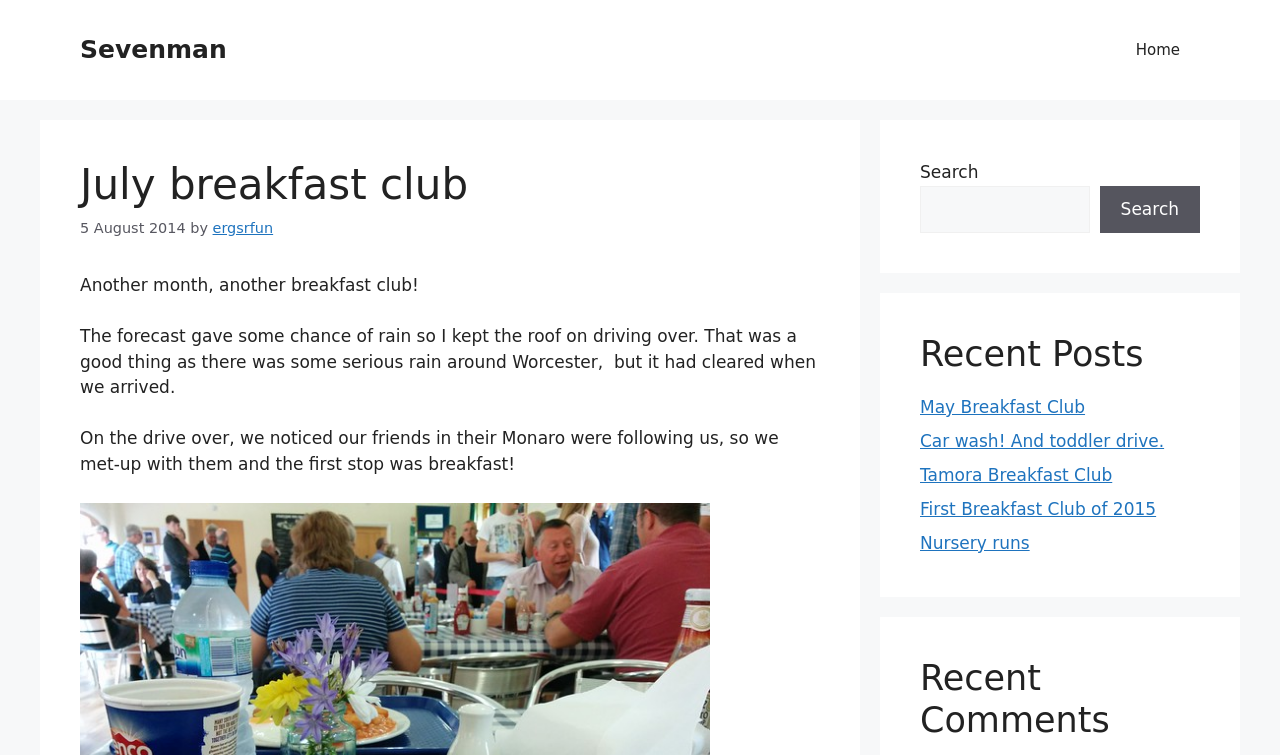Create an elaborate caption that covers all aspects of the webpage.

The webpage is about the "July Breakfast Club" event, which is part of the Sevenman website. At the top, there is a banner with a link to the Sevenman website. Below the banner, there is a navigation menu with a link to the "Home" page.

The main content of the webpage is divided into two sections. On the left side, there is a header section with the title "July Breakfast Club" and a timestamp "5 August 2014". Below the title, there is a paragraph of text describing the event, followed by another paragraph about the drive to the event and meeting up with friends.

On the right side, there are two complementary sections. The top section contains a search bar with a search button. The bottom section has a heading "Recent Posts" followed by a list of five links to other blog posts, including "May Breakfast Club", "Car wash! And toddler drive.", and others. Below the list of posts, there is a heading "Recent Comments".

Overall, the webpage has a simple layout with a clear structure, making it easy to navigate and read.